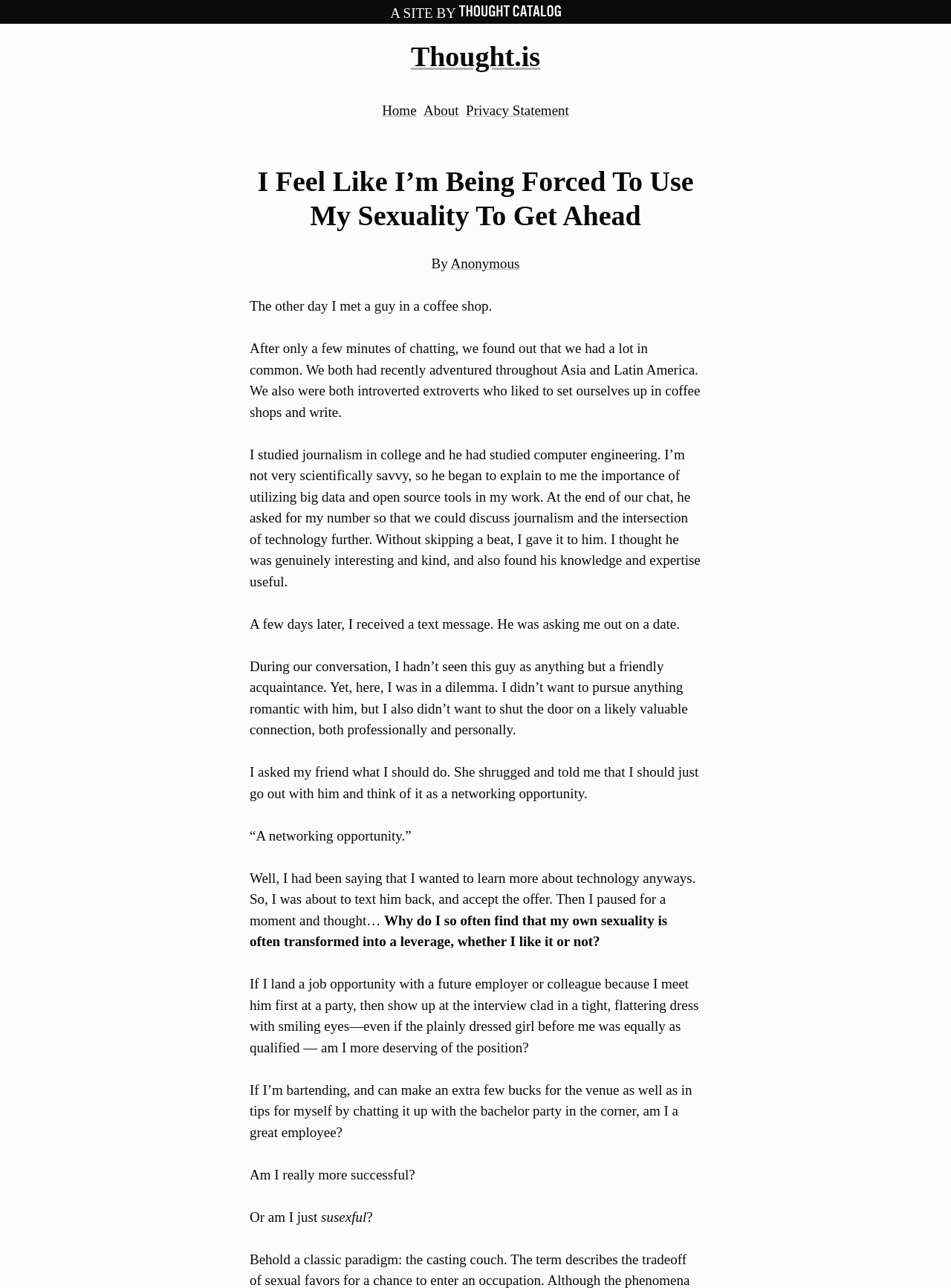What is the dilemma the author faces?
Please provide an in-depth and detailed response to the question.

I found the answer by reading the article, where the author is unsure whether to go on a date with the guy she met in the coffee shop, as she doesn't want to pursue anything romantic but also doesn't want to shut the door on a potentially valuable connection.